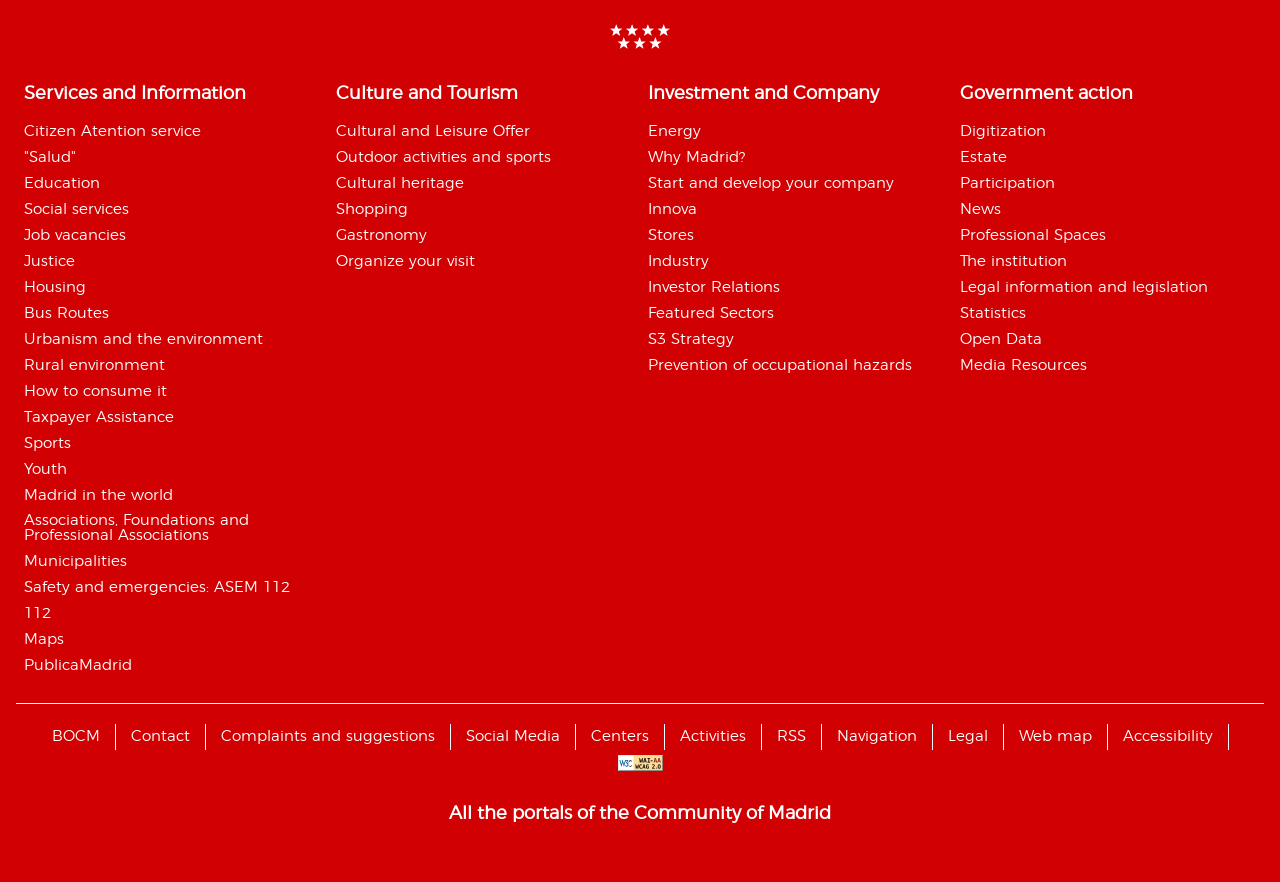Locate the UI element described by Citizen Atention service and provide its bounding box coordinates. Use the format (top-left x, top-left y, bottom-right x, bottom-right y) with all values as floating point numbers between 0 and 1.

[0.019, 0.141, 0.157, 0.158]